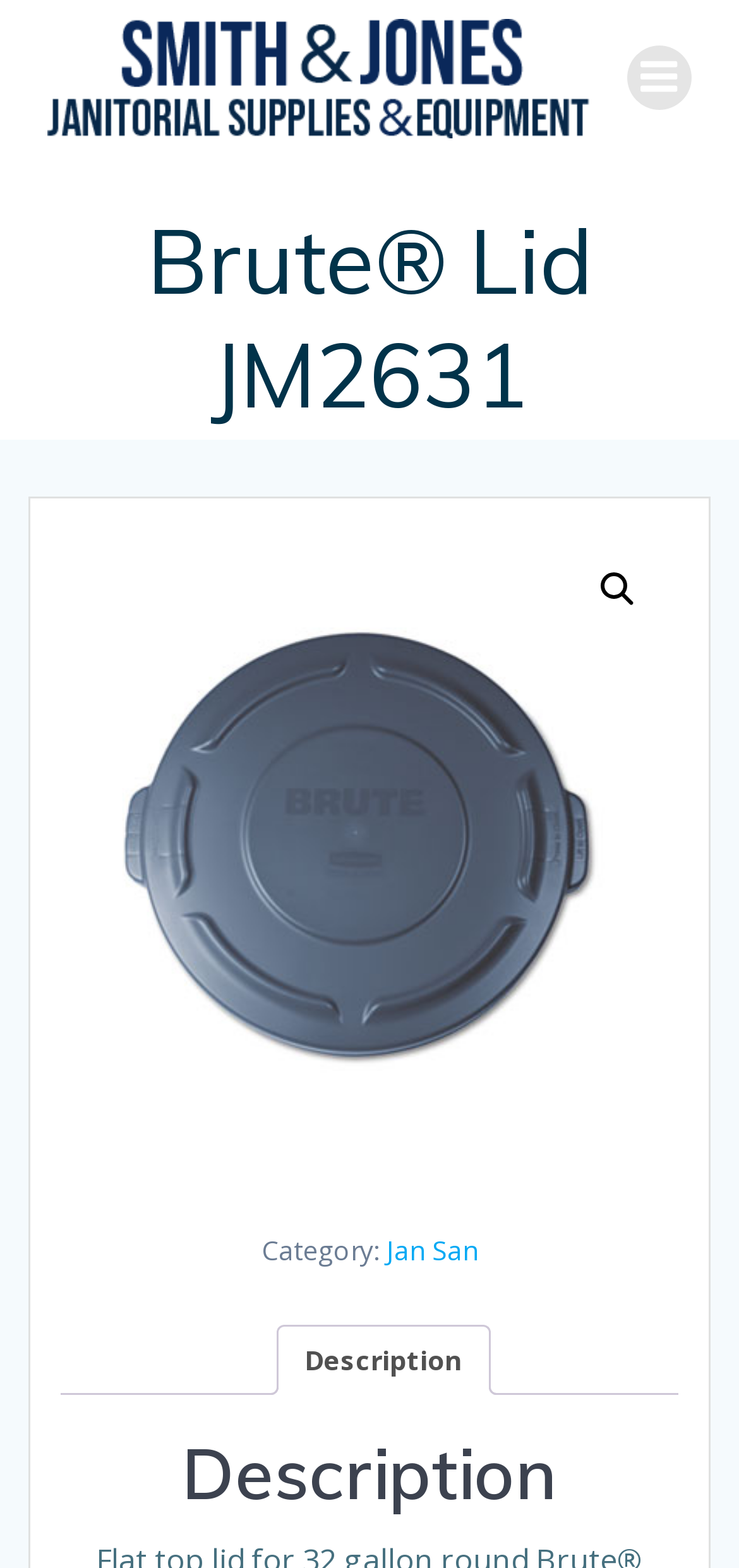Provide a comprehensive caption for the webpage.

The webpage is about the Brute Lid JM2631 product from Smith & Jones. At the top left, there is a link to "janitorial supplies columbia sc" accompanied by an image. To the right of this link, there is another link labeled "Menu" with a small icon. 

Below these links, the product title "Brute Lid JM2631" is prominently displayed as a heading. On the right side of the page, there is a search icon represented by a magnifying glass symbol. 

Further down, there is a large image that takes up most of the page's width. Below this image, there is a section labeled "Category:" with a link to "Jan San" next to it. 

At the bottom of the page, there is a horizontal tab list with a single tab labeled "Description". This tab is not currently selected. When selected, it will display the product description, which is hinted at by a heading with the same label below the tab list.